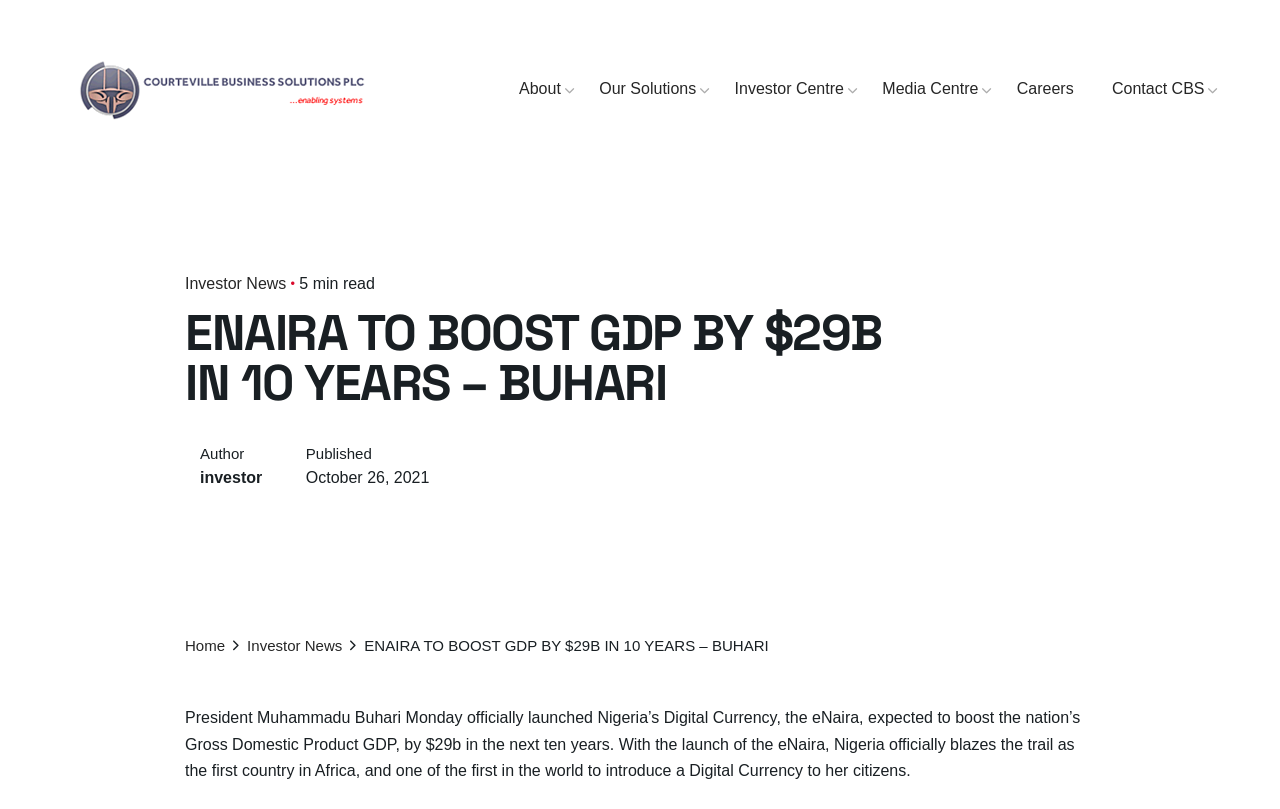Use the information in the screenshot to answer the question comprehensively: What is the expected impact of eNaira on Nigeria's GDP?

I read the article and found the sentence 'expected to boost the nation’s Gross Domestic Product GDP, by $29b in the next ten years'. This suggests that the eNaira is expected to have a significant impact on Nigeria's GDP.